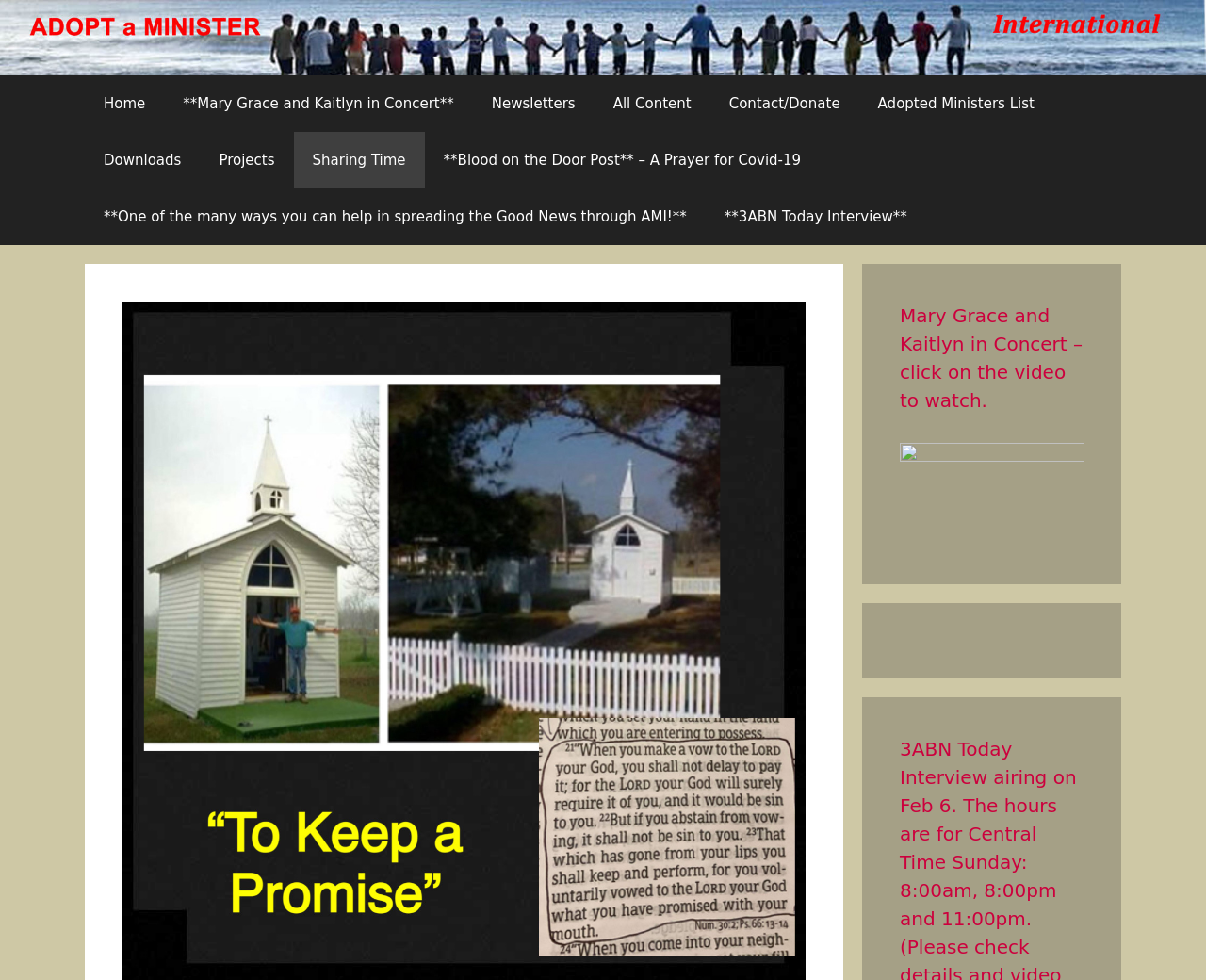Locate the bounding box coordinates of the element you need to click to accomplish the task described by this instruction: "visit the leadership page".

None